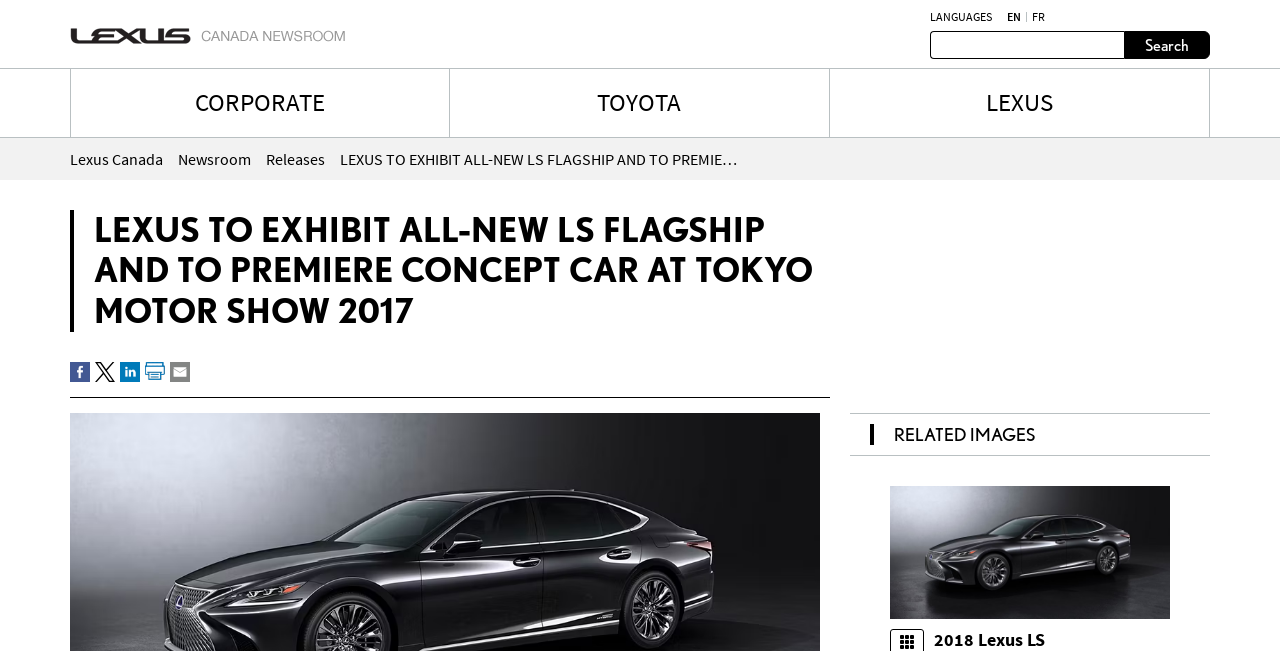Please locate and retrieve the main header text of the webpage.

LEXUS TO EXHIBIT ALL-NEW LS FLAGSHIP AND TO PREMIERE CONCEPT CAR AT TOKYO MOTOR SHOW 2017